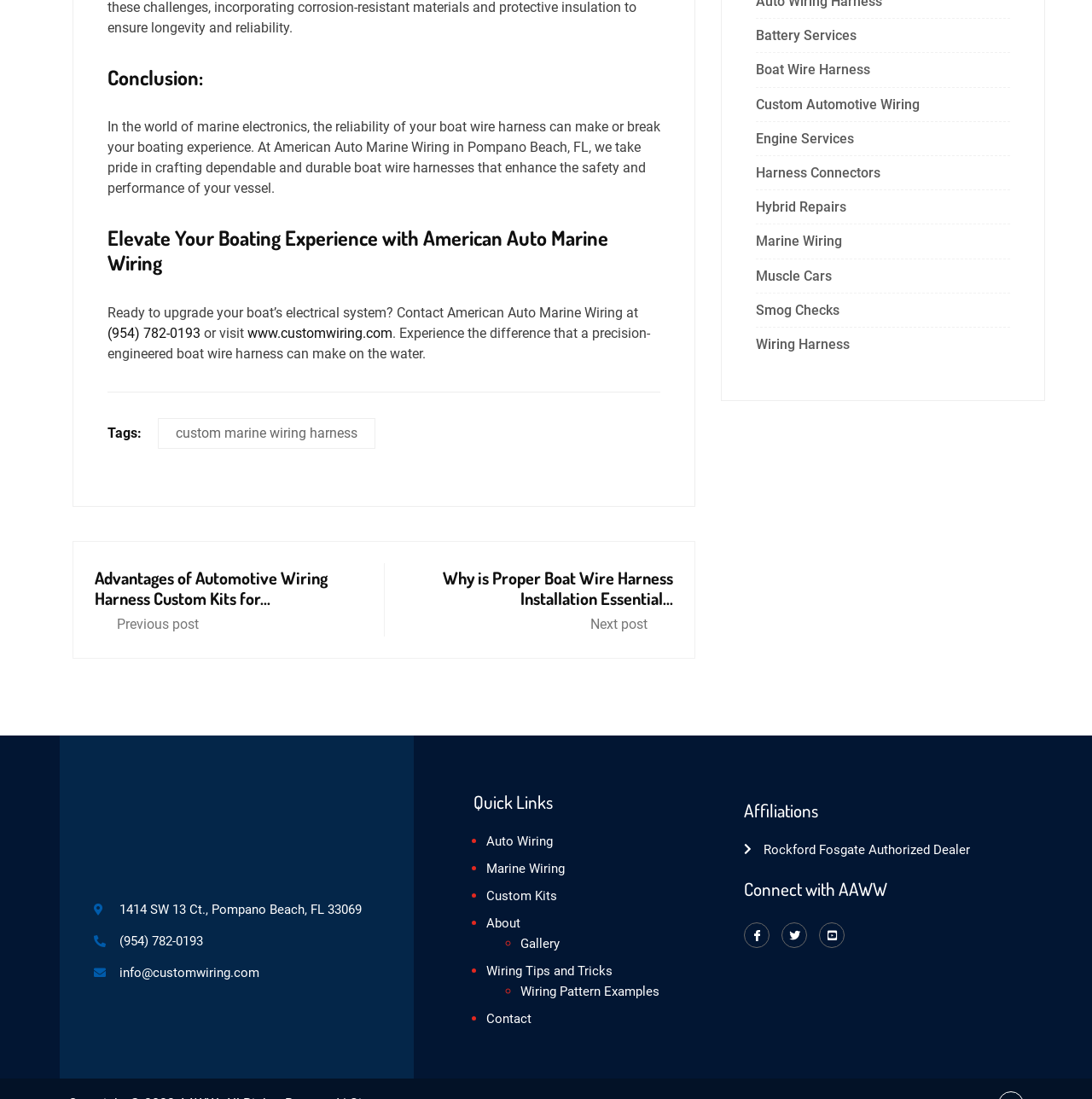What is the name of the social media platform with a link at the bottom of the page?
Provide an in-depth answer to the question, covering all aspects.

The social media platform with a link at the bottom of the page is Facebook, which can be found in the section 'Connect with AAWW'.